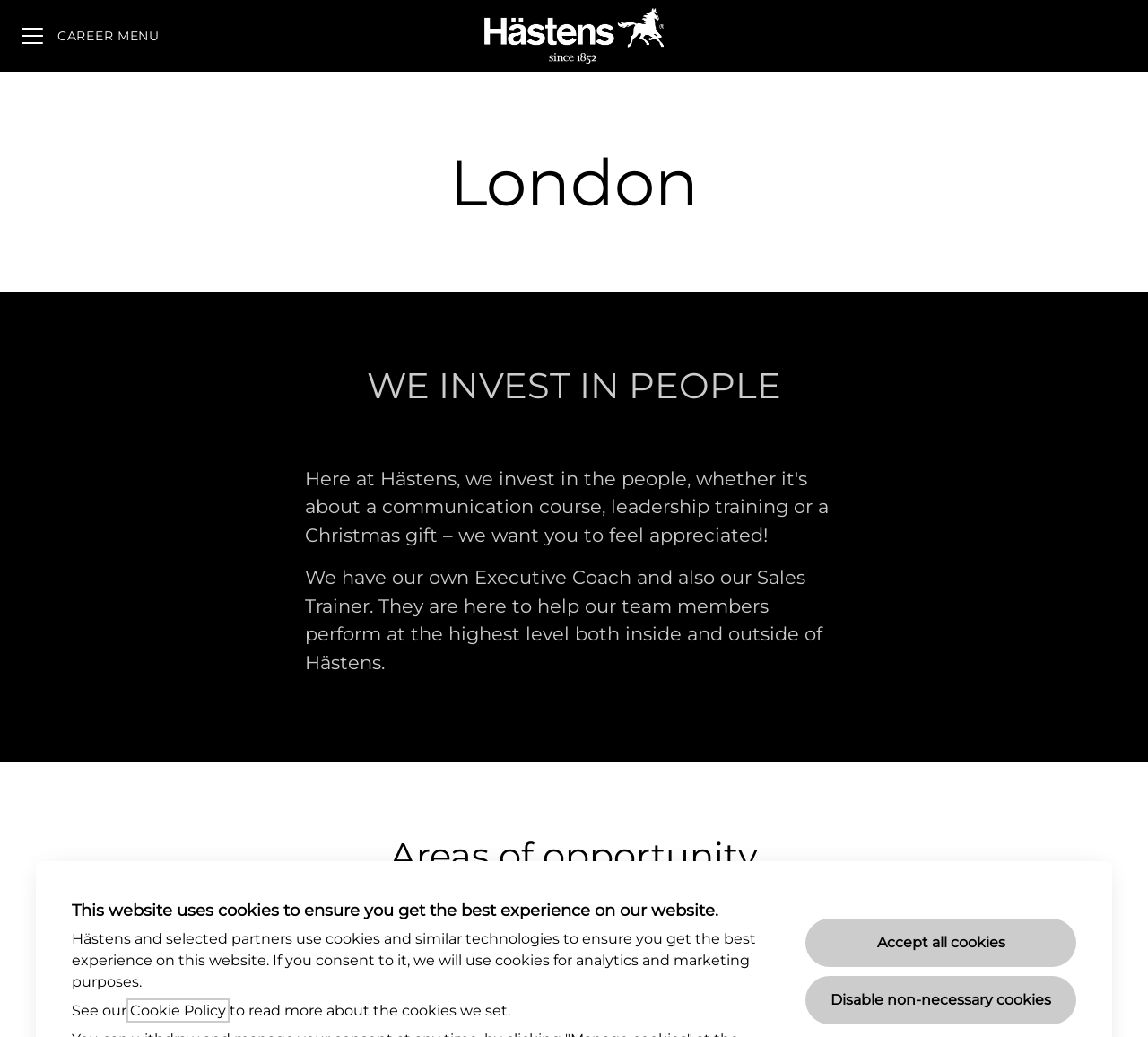What is the role of the Executive Coach?
Give a one-word or short-phrase answer derived from the screenshot.

To help team members